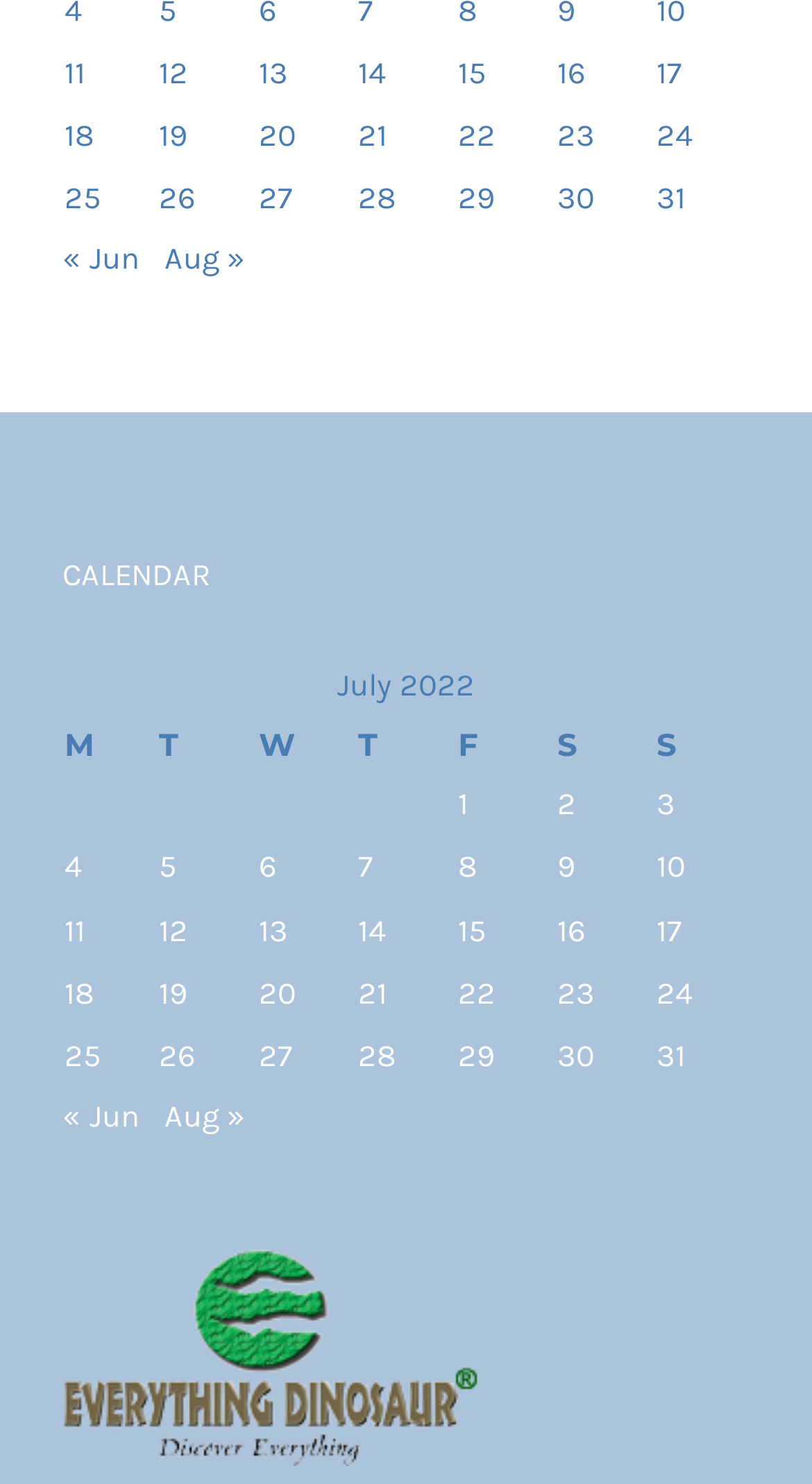What is the current month?
Give a one-word or short phrase answer based on the image.

July